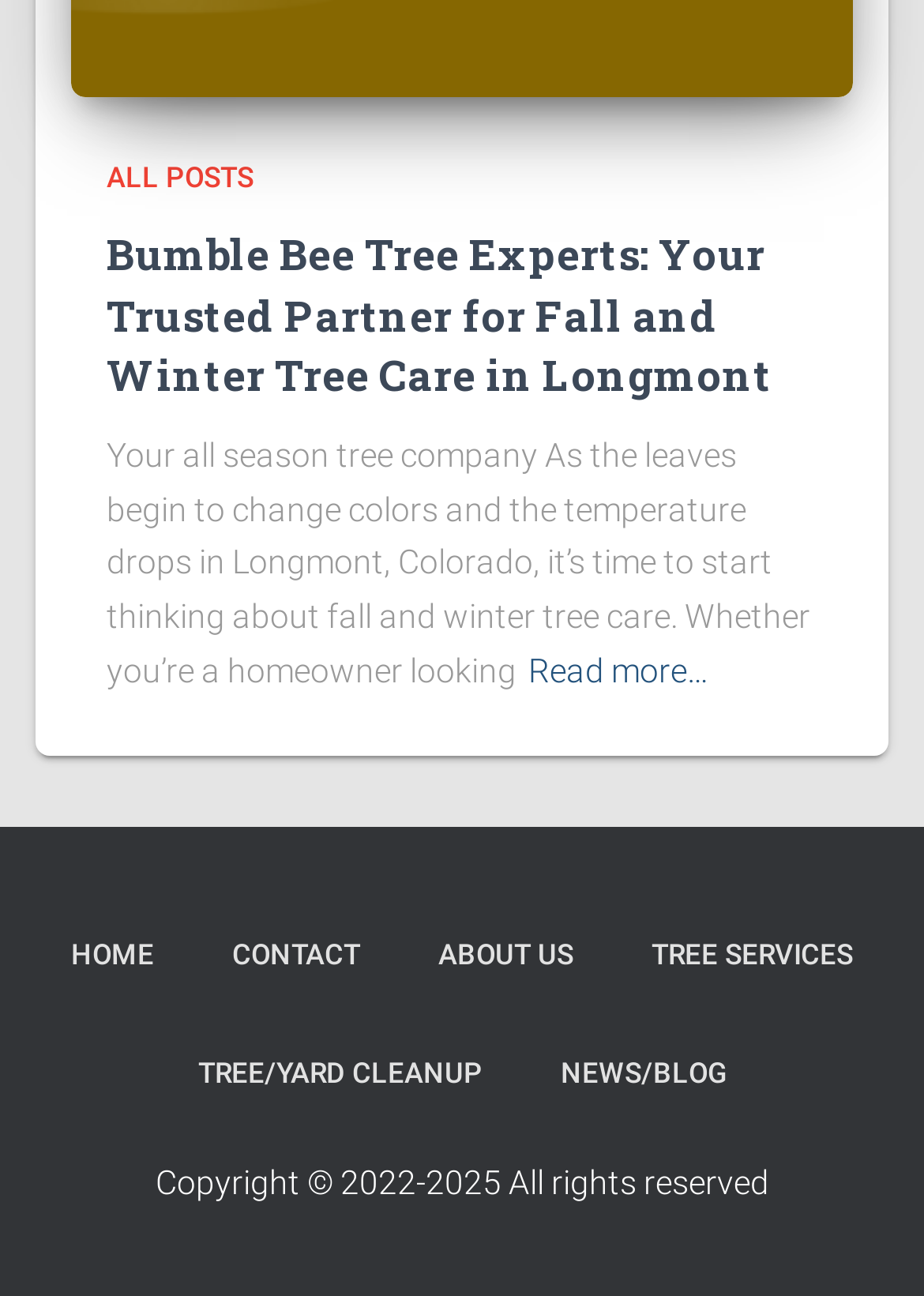Please identify the bounding box coordinates of the element's region that should be clicked to execute the following instruction: "Go to the home page". The bounding box coordinates must be four float numbers between 0 and 1, i.e., [left, top, right, bottom].

[0.038, 0.693, 0.205, 0.784]